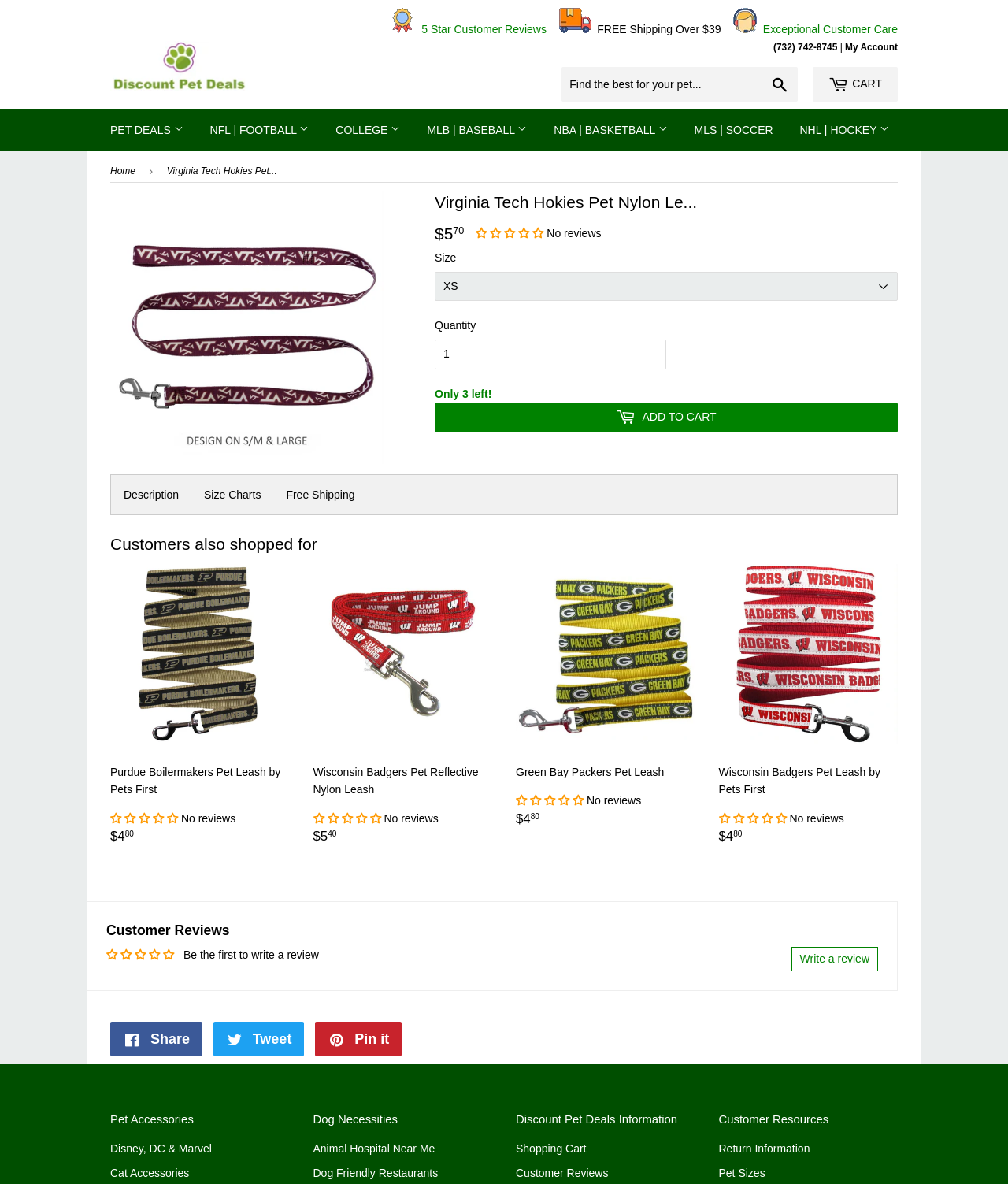Observe the image and answer the following question in detail: What is the customer service phone number?

The customer service phone number can be found in the top section of the page, where it is listed as '(732) 742-8745', providing a contact number for customer inquiries.